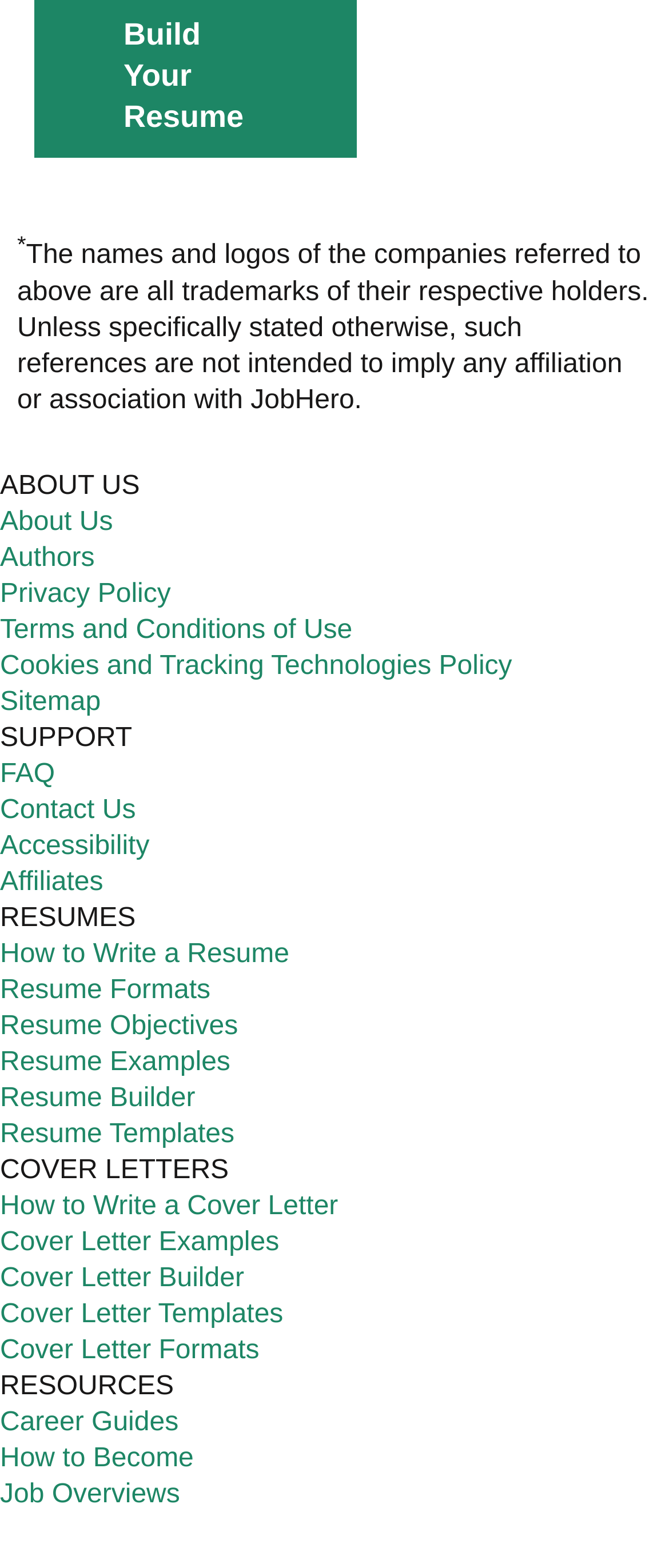Locate the bounding box coordinates of the element that should be clicked to execute the following instruction: "Click the 'Buy Old Gmail Account' link".

None